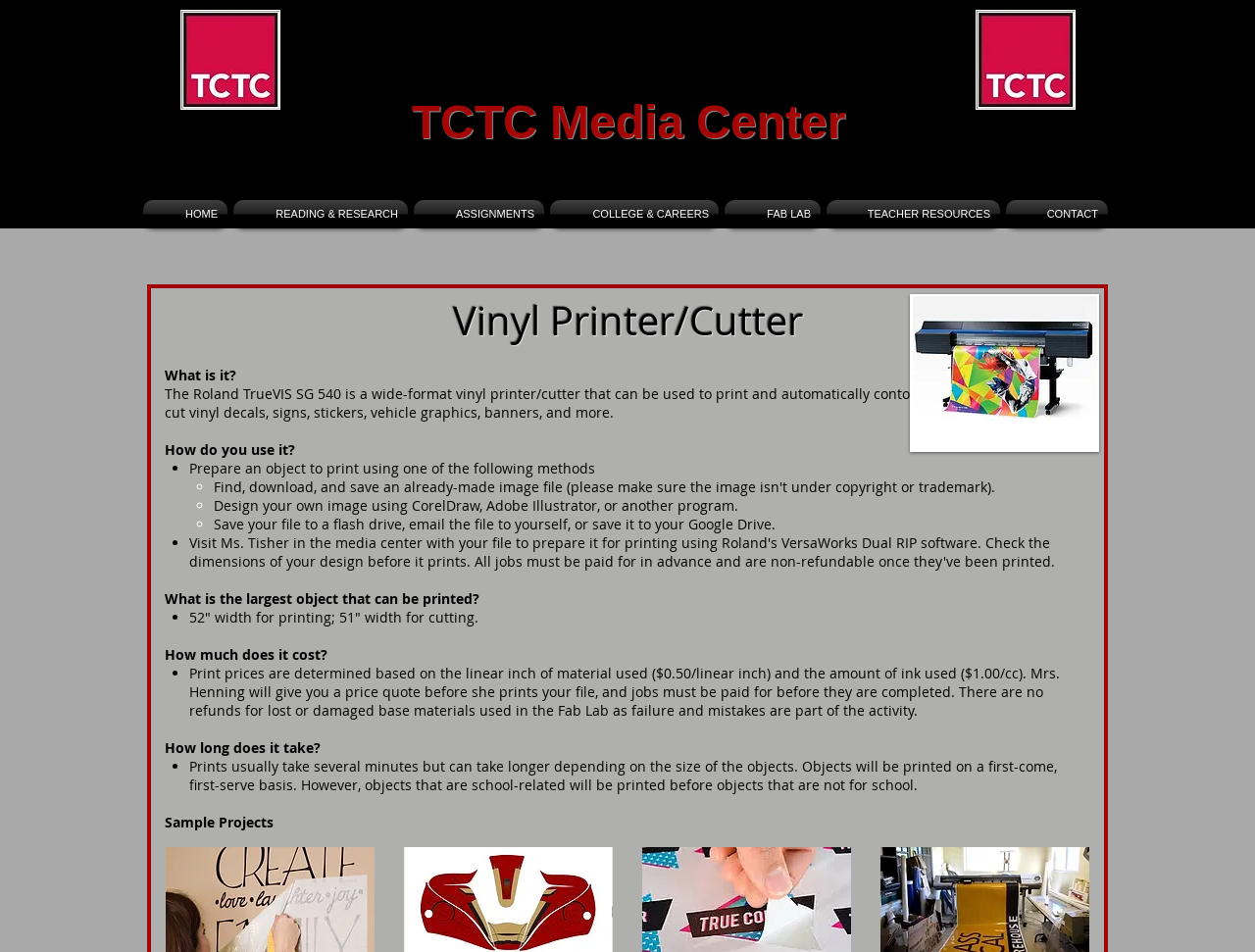Locate the bounding box of the user interface element based on this description: "FAB LAB".

[0.575, 0.21, 0.656, 0.24]